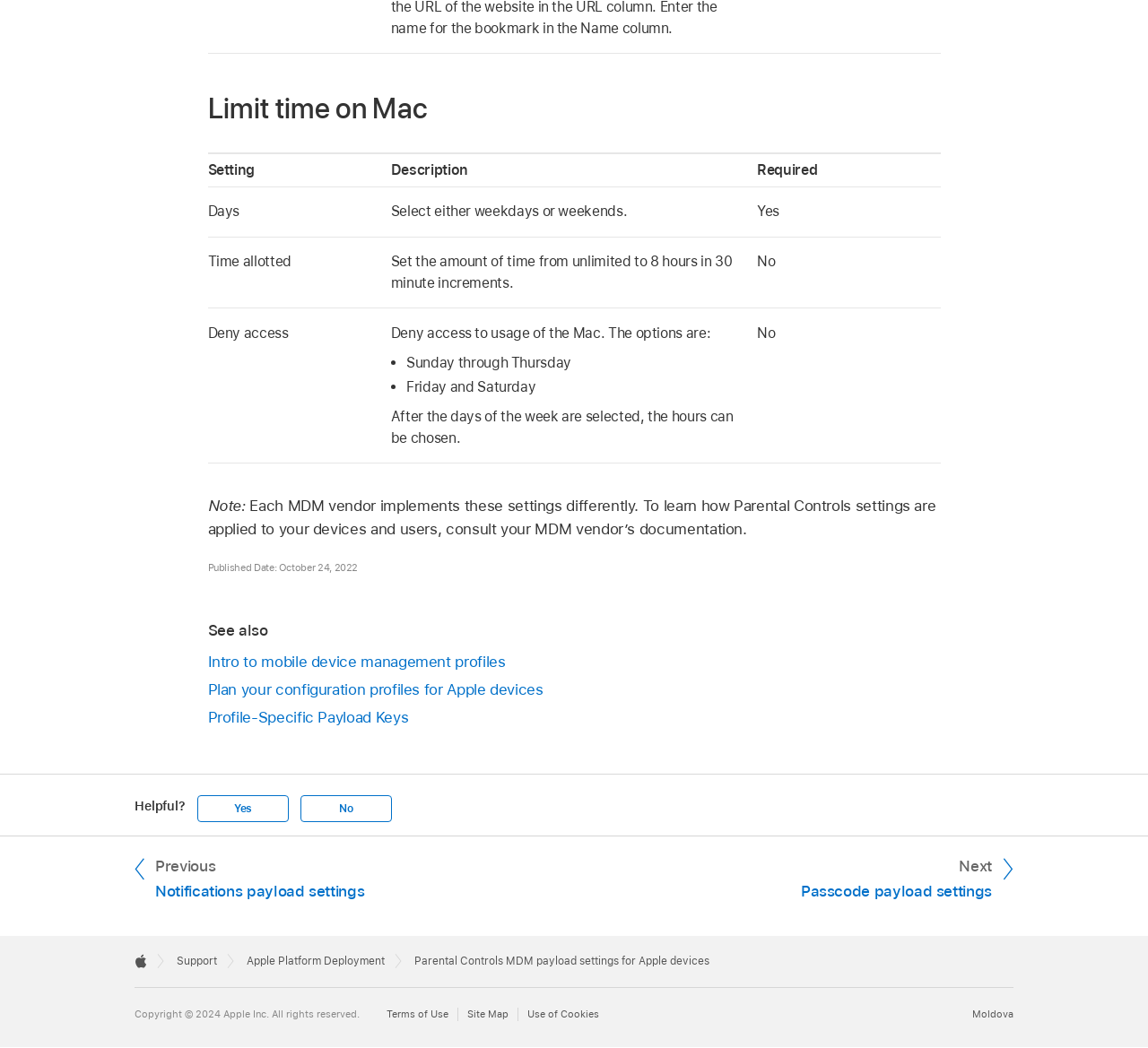Answer the following in one word or a short phrase: 
What is the purpose of the 'Required' column in the table?

Indicates if setting is required